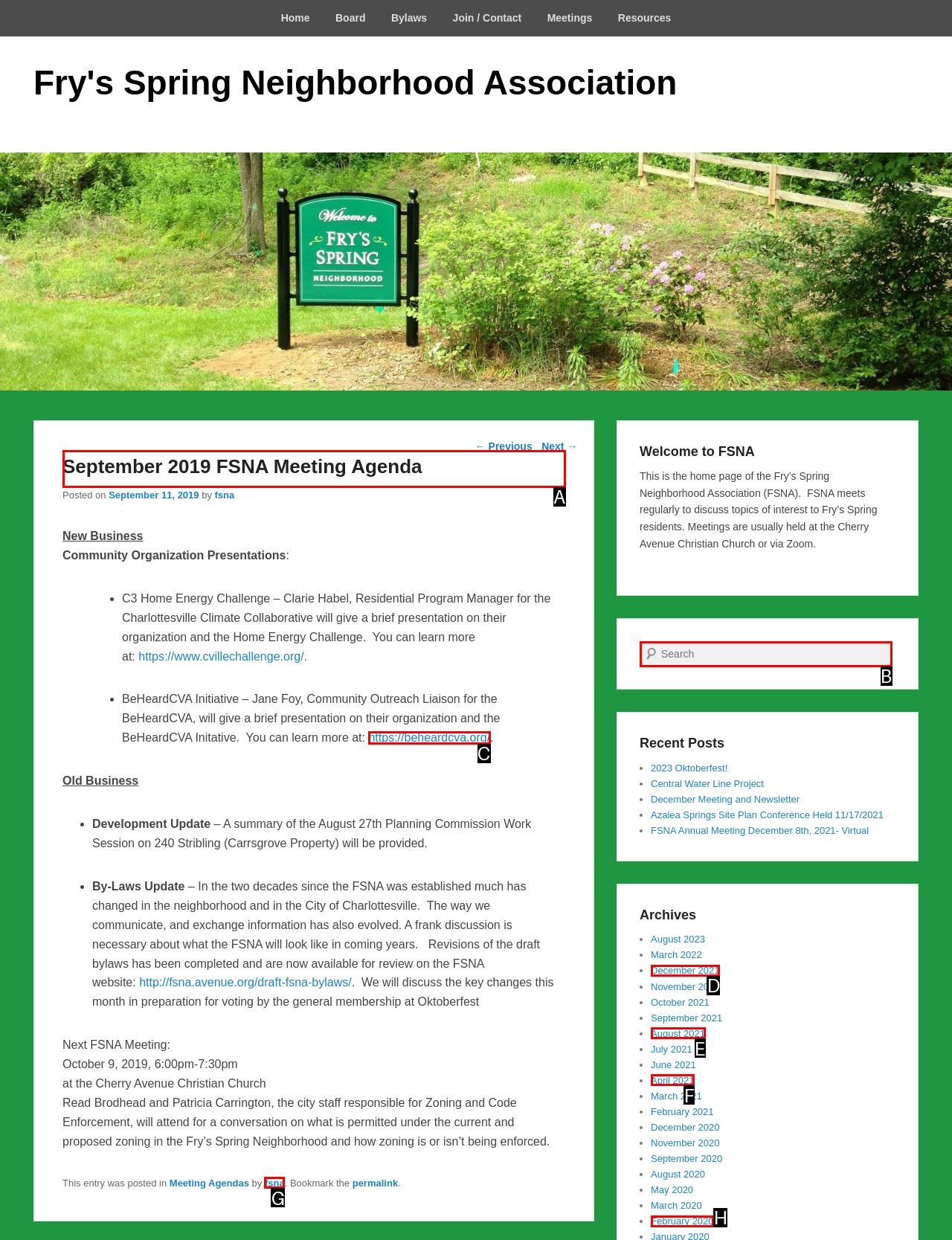Choose the letter of the element that should be clicked to complete the task: View the 'September 2019 FSNA Meeting Agenda'
Answer with the letter from the possible choices.

A